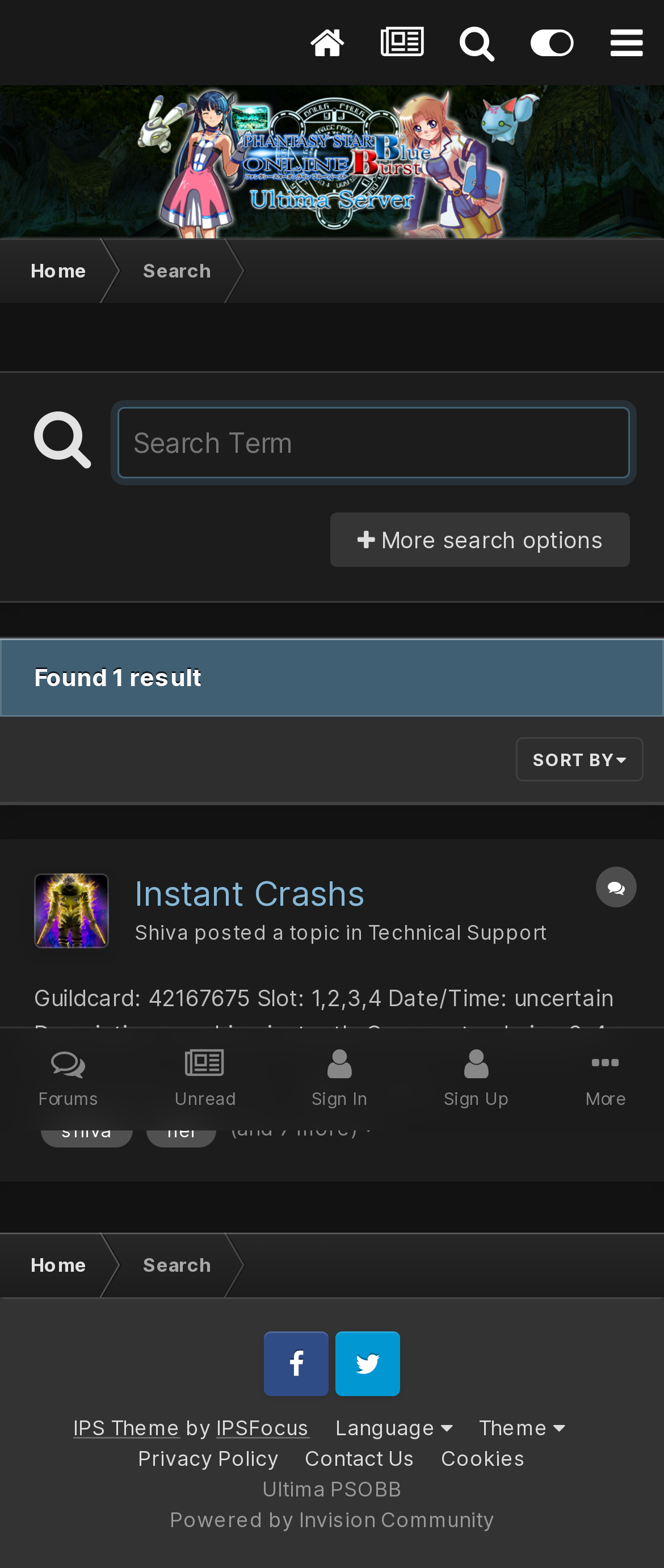Predict the bounding box coordinates of the area that should be clicked to accomplish the following instruction: "View topic 'Instant Crashs'". The bounding box coordinates should consist of four float numbers between 0 and 1, i.e., [left, top, right, bottom].

[0.203, 0.558, 0.823, 0.584]